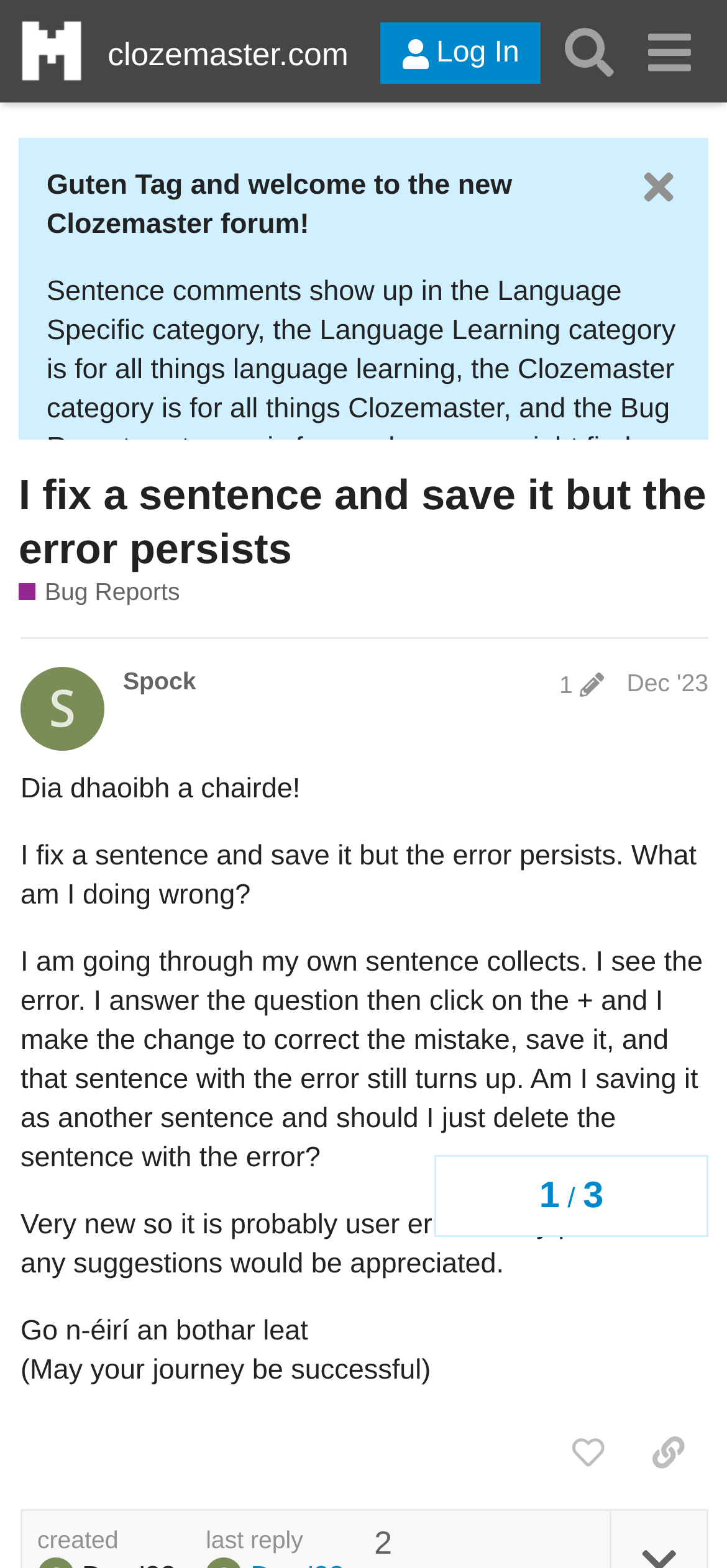What is the purpose of the 'Log In' button?
Make sure to answer the question with a detailed and comprehensive explanation.

The purpose of the 'Log In' button can be inferred from its label and its position on the webpage, which suggests that it is used to authenticate users and grant them access to the forum's features.